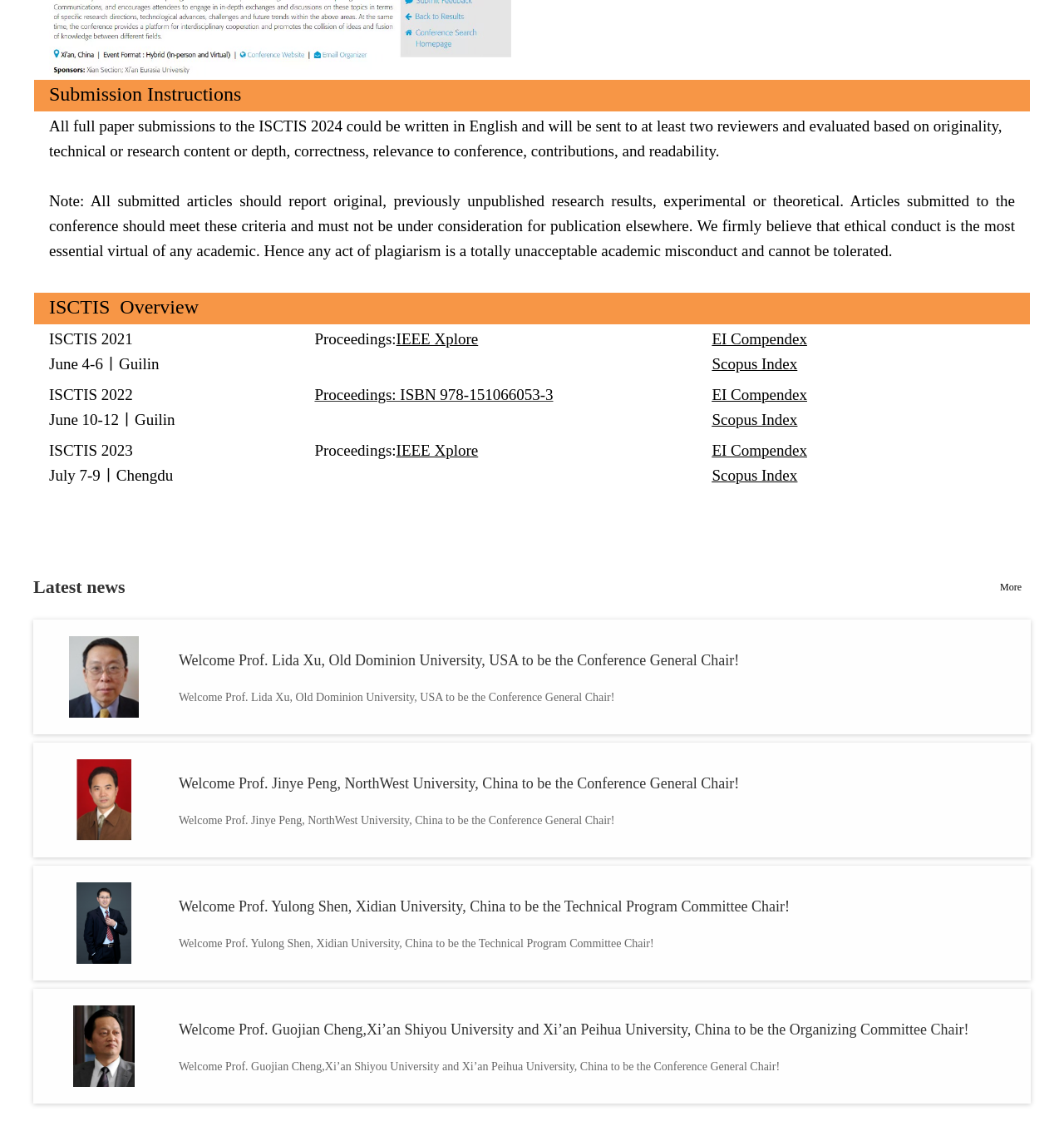What is the index for the proceedings of ISCTIS 2022?
Refer to the image and provide a one-word or short phrase answer.

ISBN 978-151066053-3